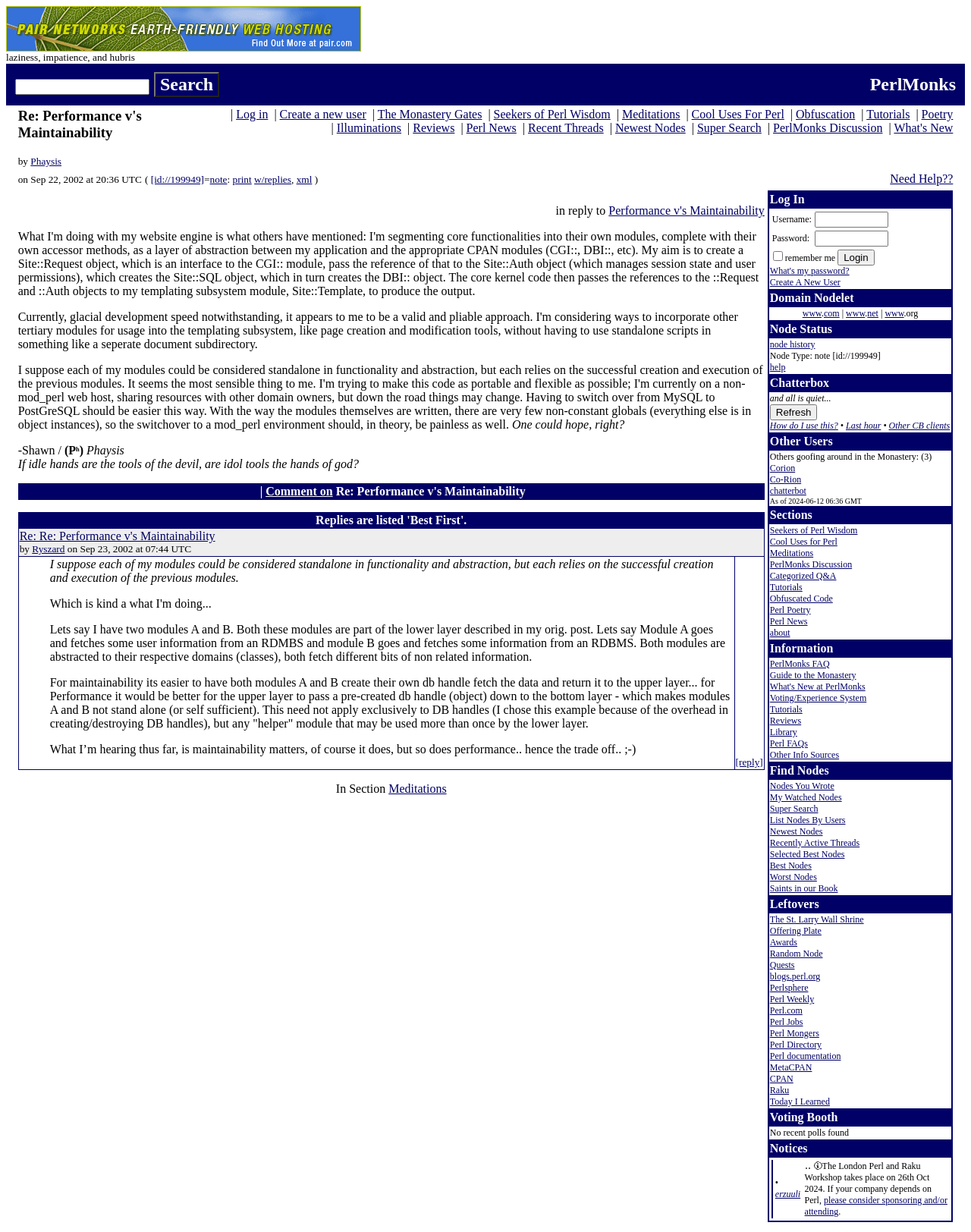Show me the bounding box coordinates of the clickable region to achieve the task as per the instruction: "Reply to a post".

[0.757, 0.614, 0.786, 0.623]